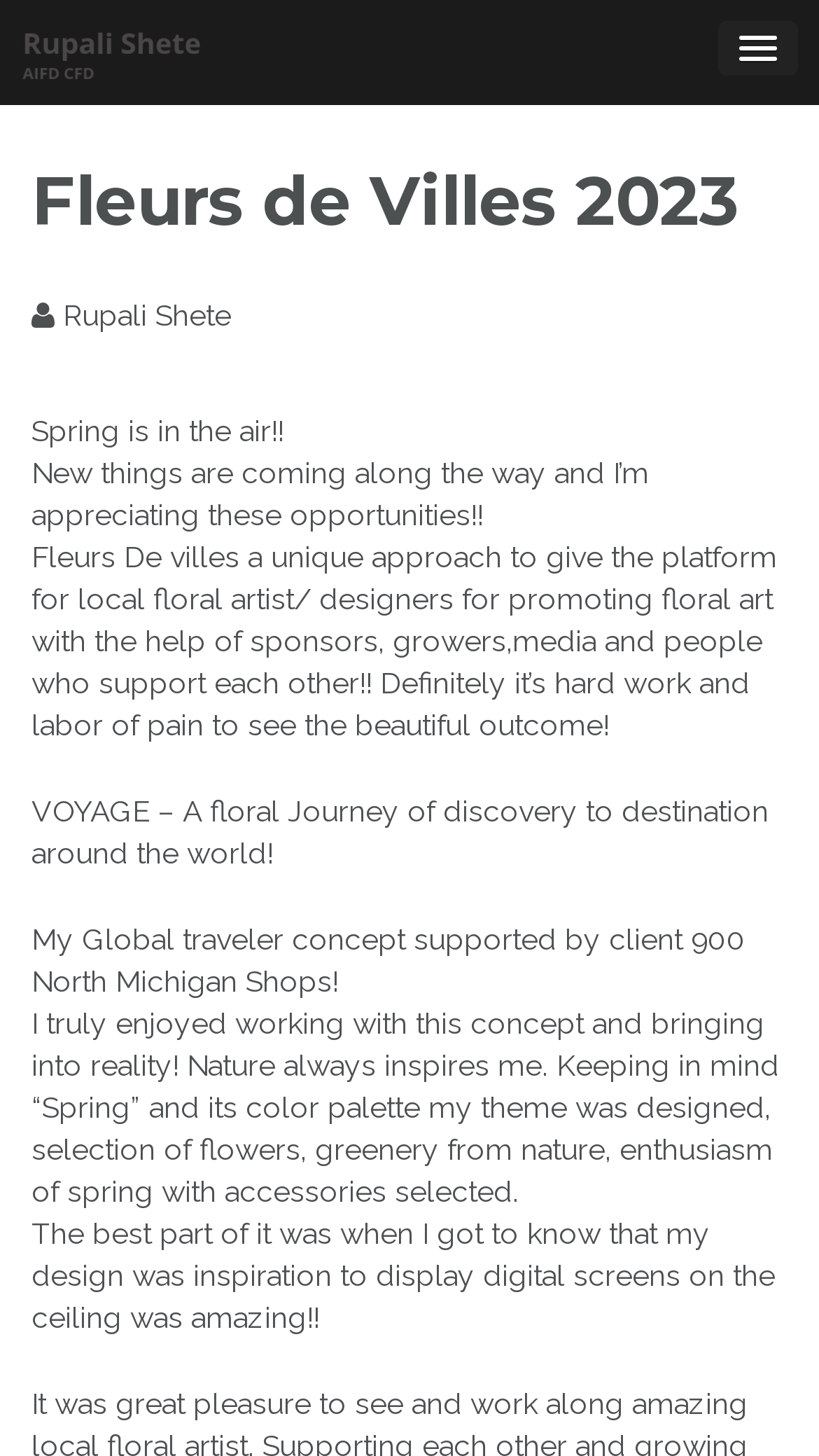Summarize the webpage comprehensively, mentioning all visible components.

The webpage is about Fleurs de Villes 2023, a floral art event, and its designer Rupali Shete. At the top left, there is a link to Rupali Shete's profile, accompanied by a small image of her. 

On the top right, there is a menu link with a popup. Below the menu, there is a header section that spans almost the entire width of the page. The header contains the title "Fleurs de Villes 2023" in a large font, followed by the designer's name "Rupali Shete" in a smaller font.

Below the header, there are five paragraphs of text that describe the event and the designer's experience. The first paragraph is a brief introduction to the event, while the second paragraph talks about the designer's appreciation for the opportunities she has received. The third paragraph explains the concept of Fleurs De villes, a platform that promotes floral art. The fourth paragraph introduces the designer's concept, "VOYAGE – A floral Journey of discovery to destination around the world!" which was supported by a client. The fifth and final paragraph describes the designer's experience of working with the concept and bringing it to reality.

Overall, the webpage is a personal blog or portfolio page for Rupali Shete, showcasing her work and experience with Fleurs de Villes 2023.